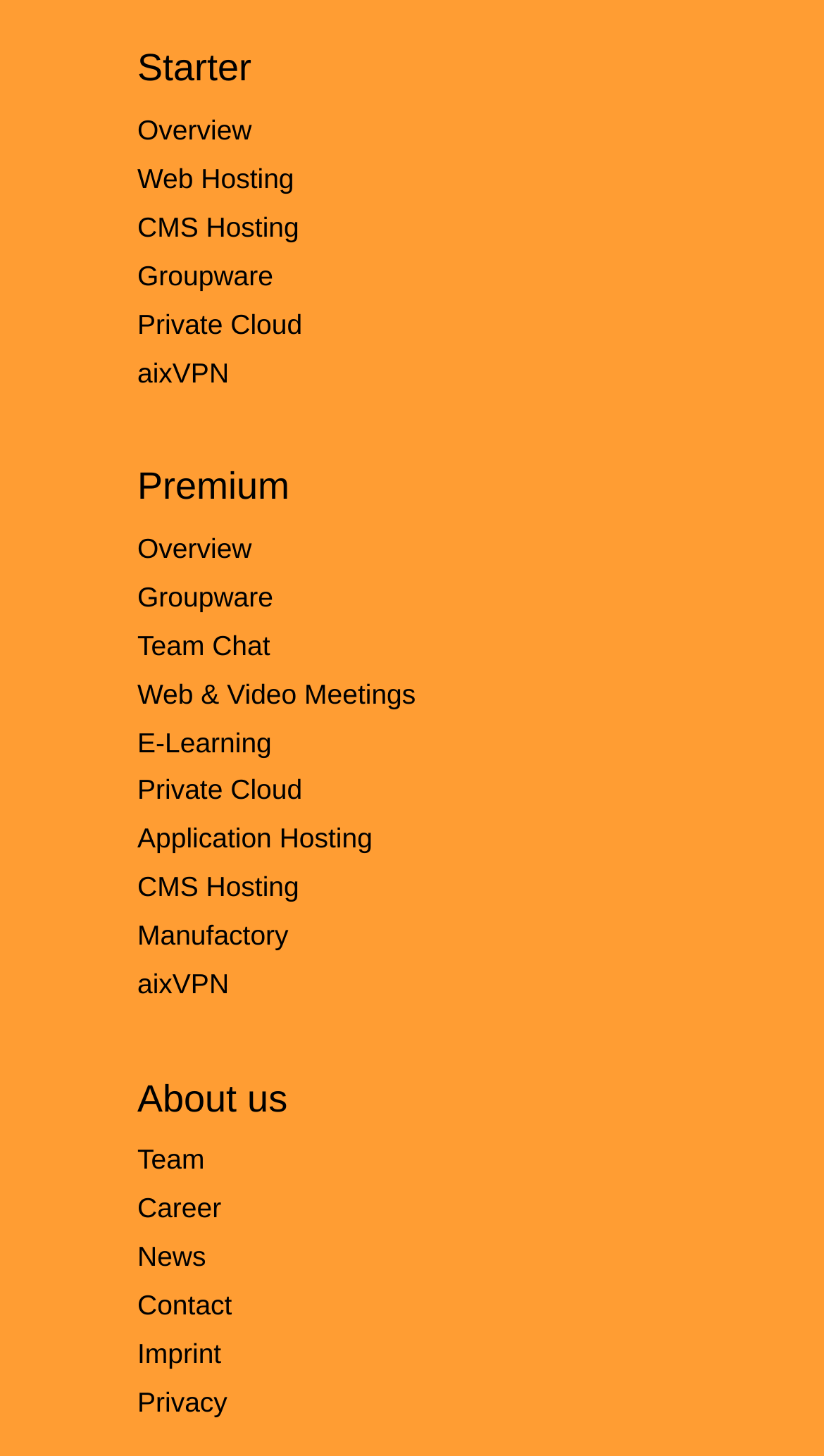Carefully observe the image and respond to the question with a detailed answer:
What is the first link on the webpage?

The first link on the webpage is 'Starter' which is located at the top left corner of the webpage with a bounding box of [0.167, 0.033, 0.305, 0.062].